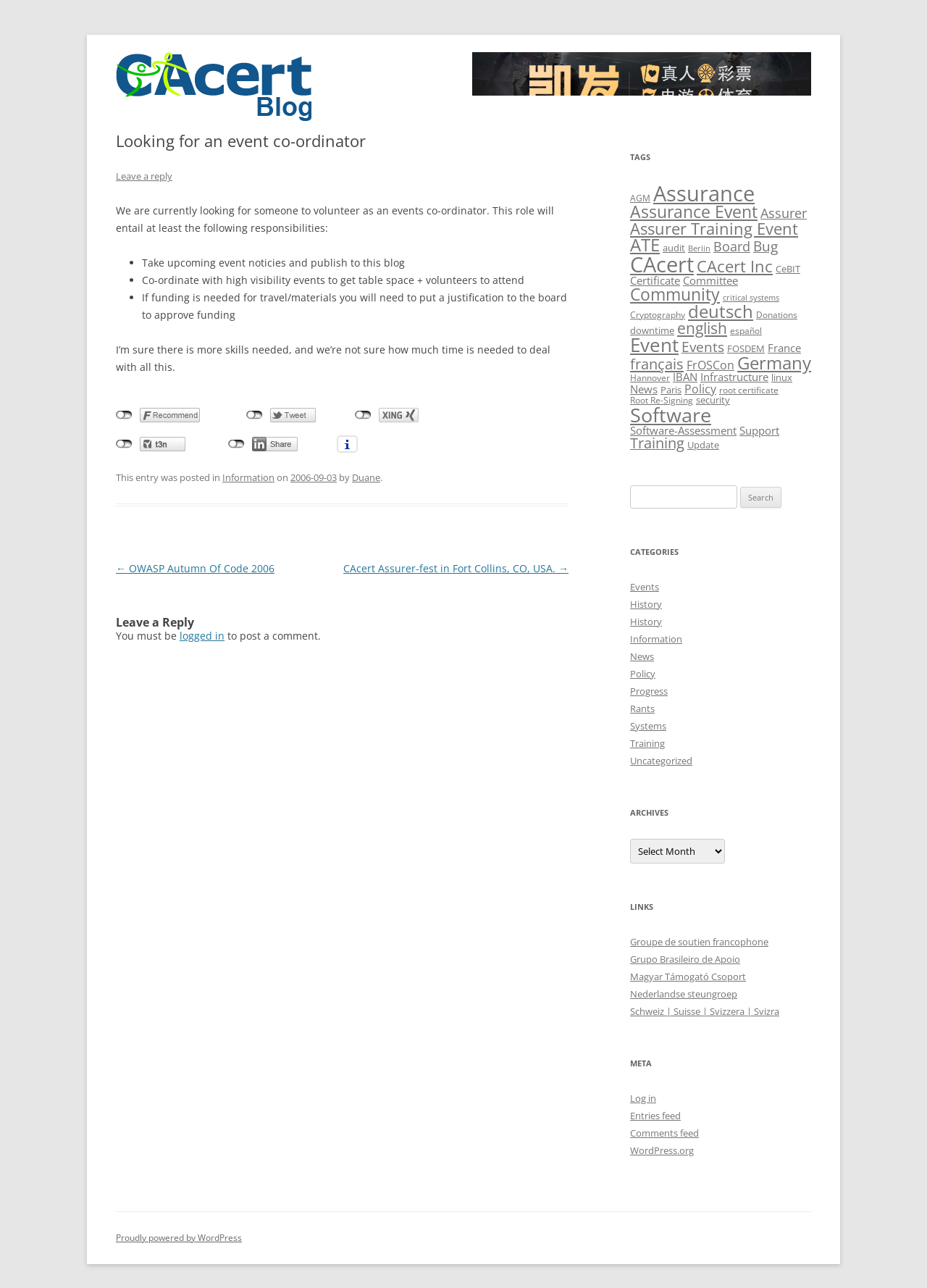Specify the bounding box coordinates for the region that must be clicked to perform the given instruction: "Click the 'Duane' link".

[0.38, 0.366, 0.41, 0.376]